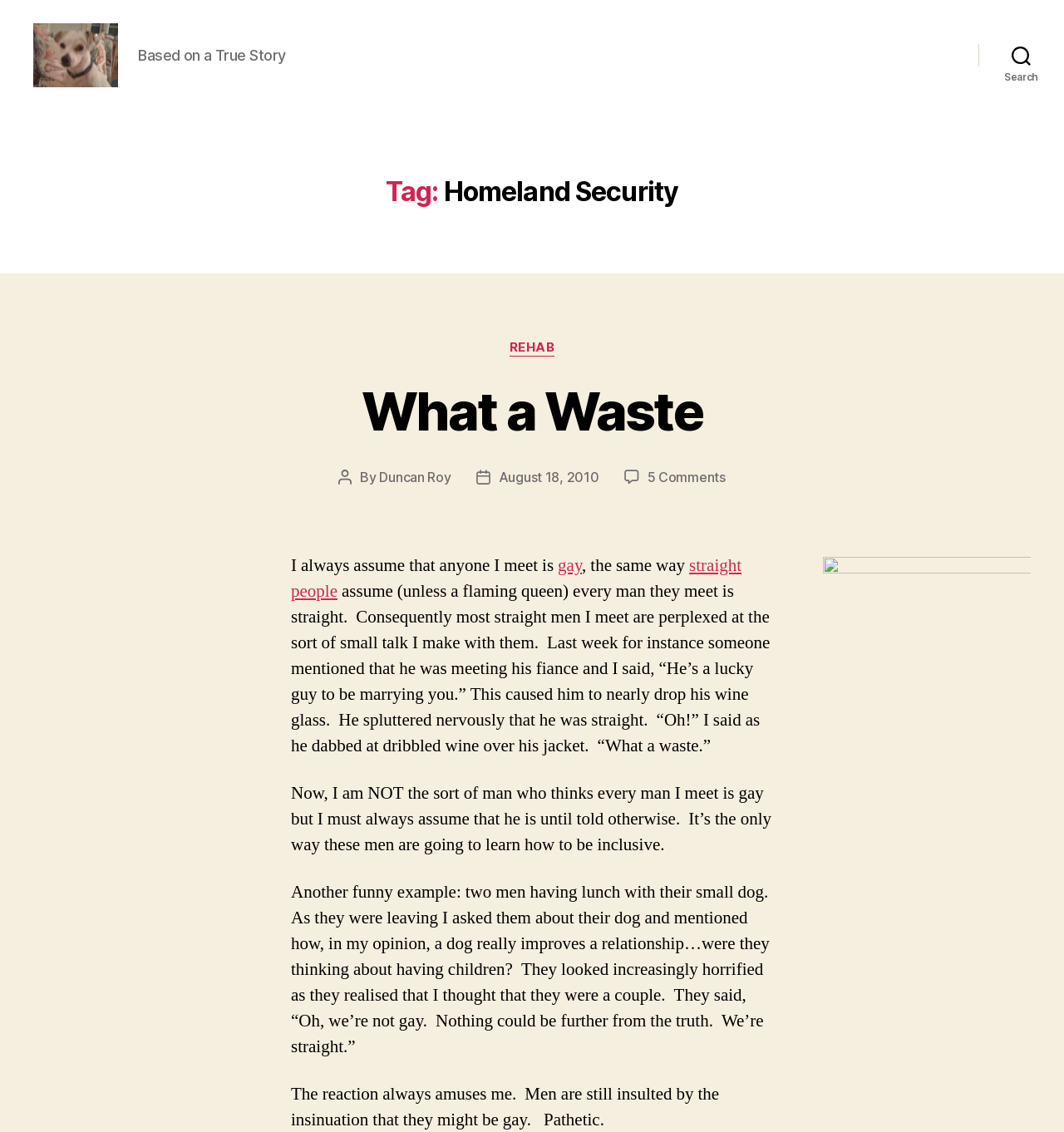What is the headline of the webpage?

Tag: Homeland Security